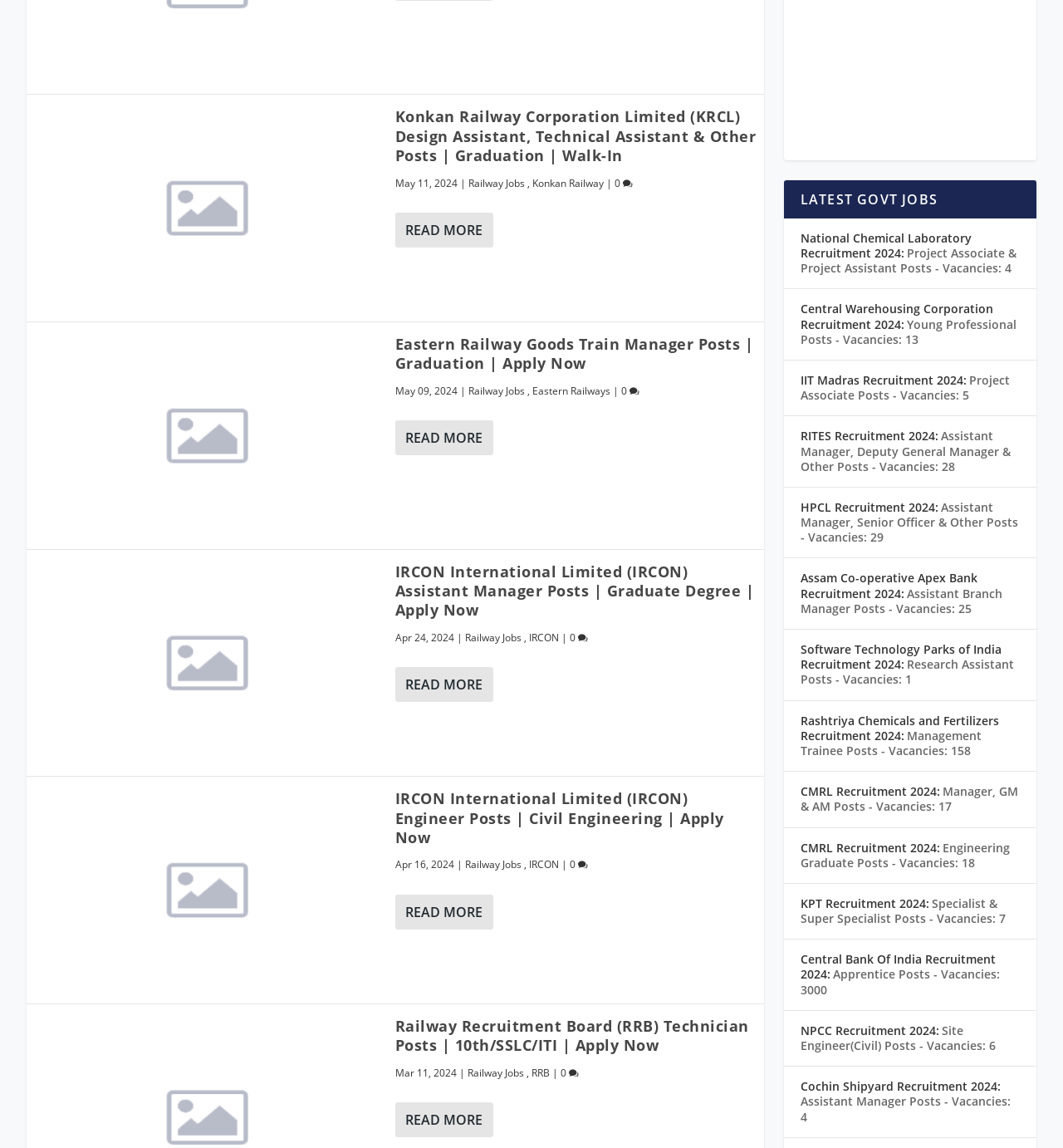Specify the bounding box coordinates of the area that needs to be clicked to achieve the following instruction: "Check Railway Recruitment Board Technician Posts".

[0.372, 0.885, 0.705, 0.919]